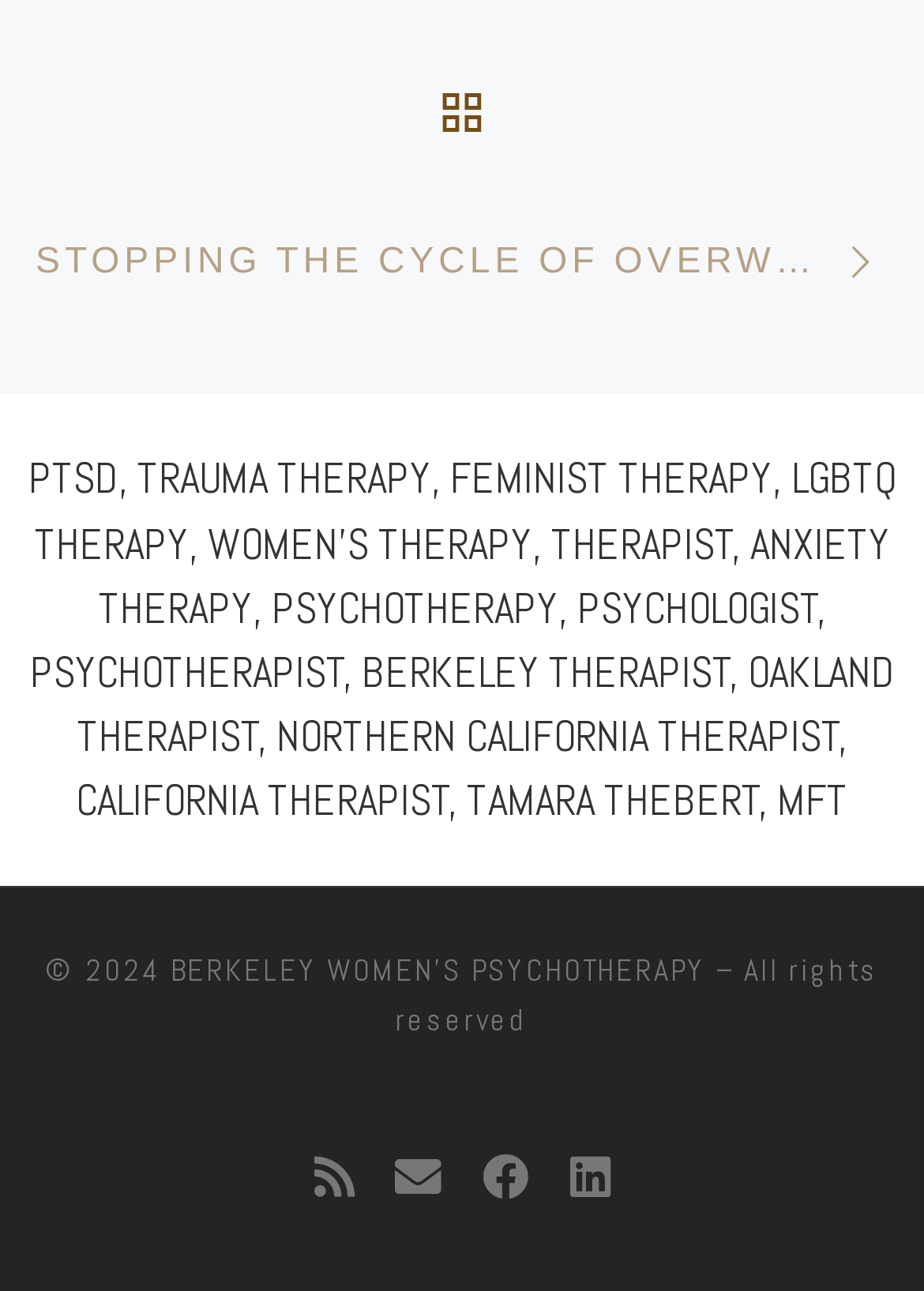Provide a single word or phrase to answer the given question: 
What is the profession of Tamara Thebert?

Therapist